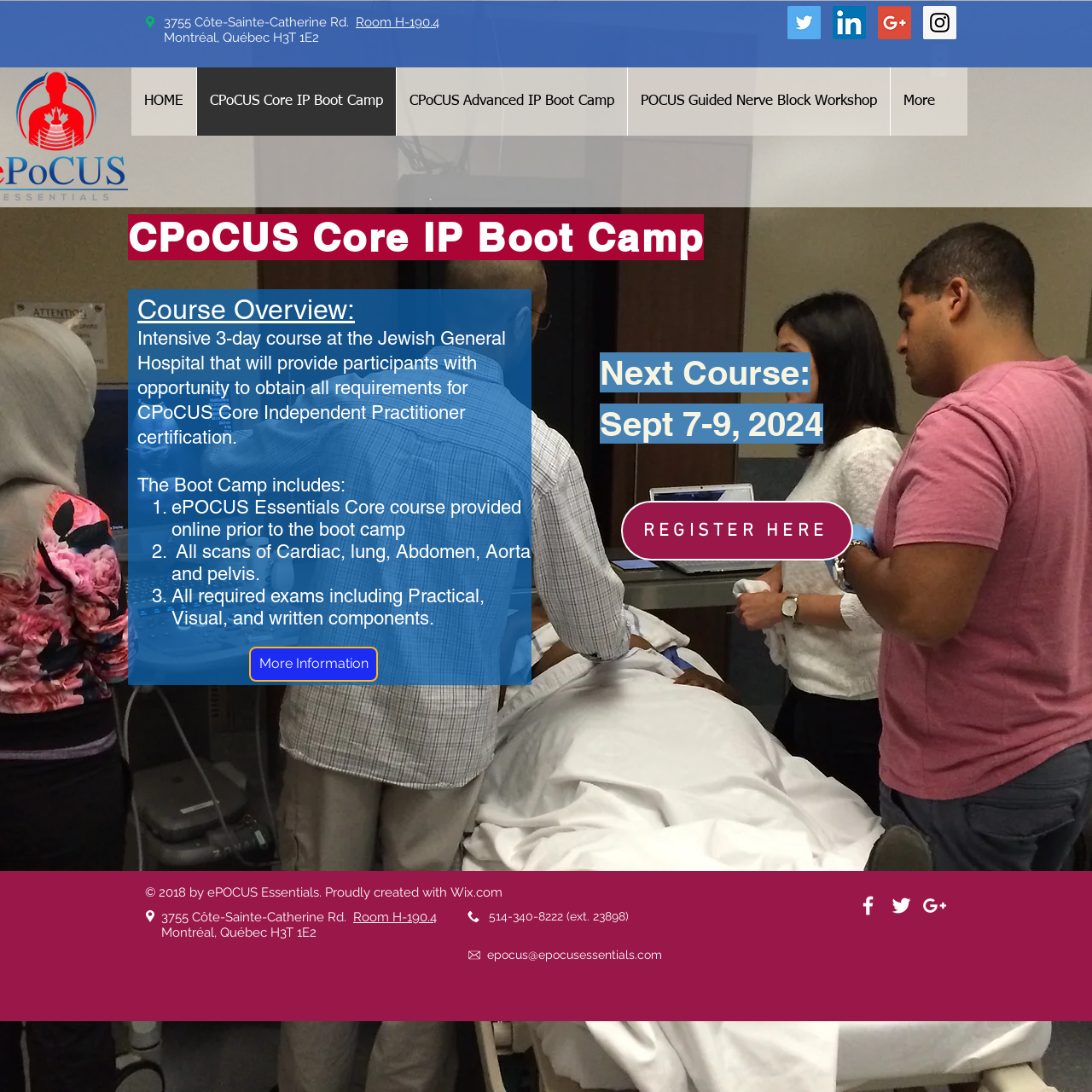How can I contact ePOCUS Essentials?
Refer to the image and offer an in-depth and detailed answer to the question.

The contact information for ePOCUS Essentials can be found in the footer section of the webpage, which provides a phone number, 514-340-8222 ext. 23898, and an email address, epocus@epocusessentials.com, for inquiries.